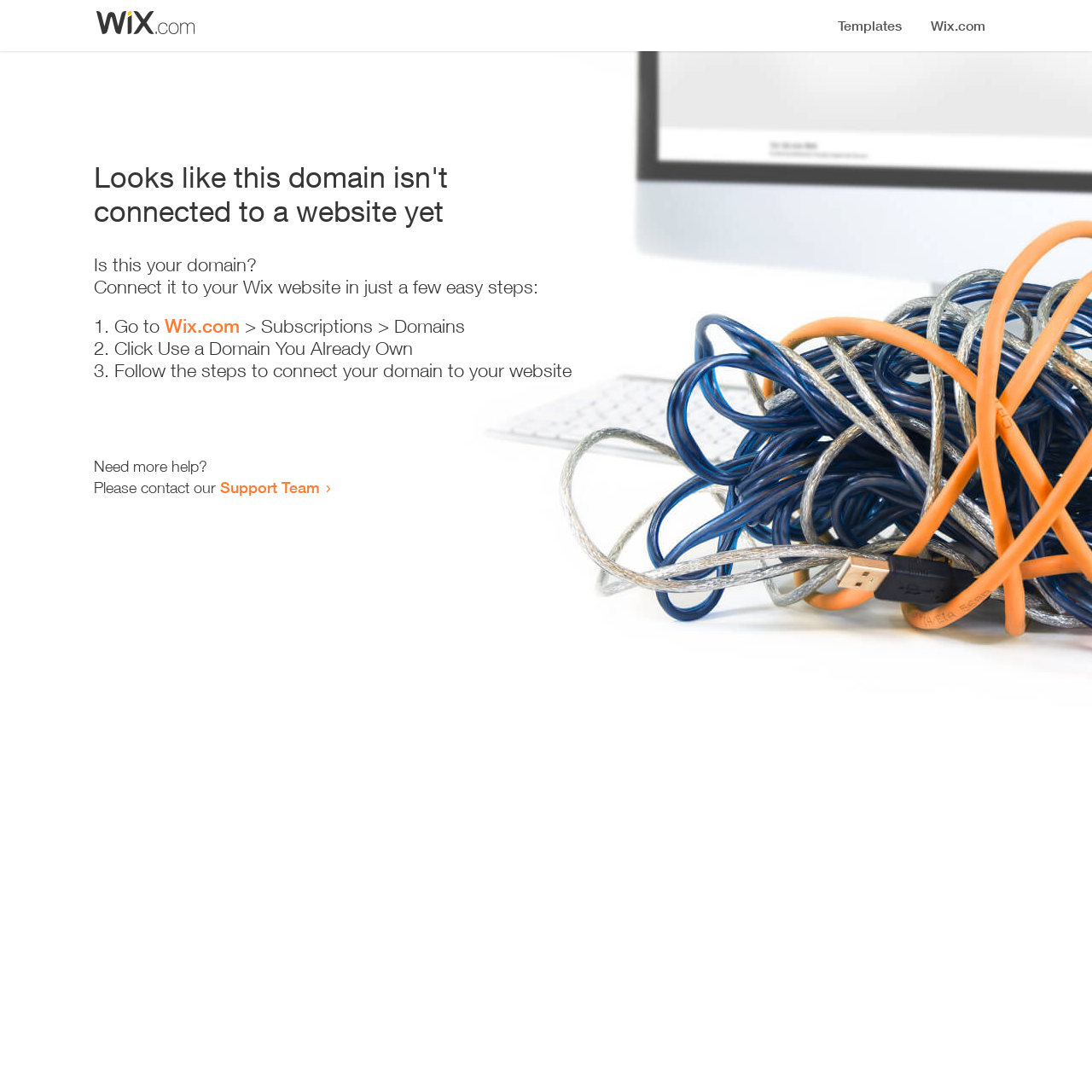Using the webpage screenshot, locate the HTML element that fits the following description and provide its bounding box: "Support Team".

[0.202, 0.438, 0.293, 0.455]